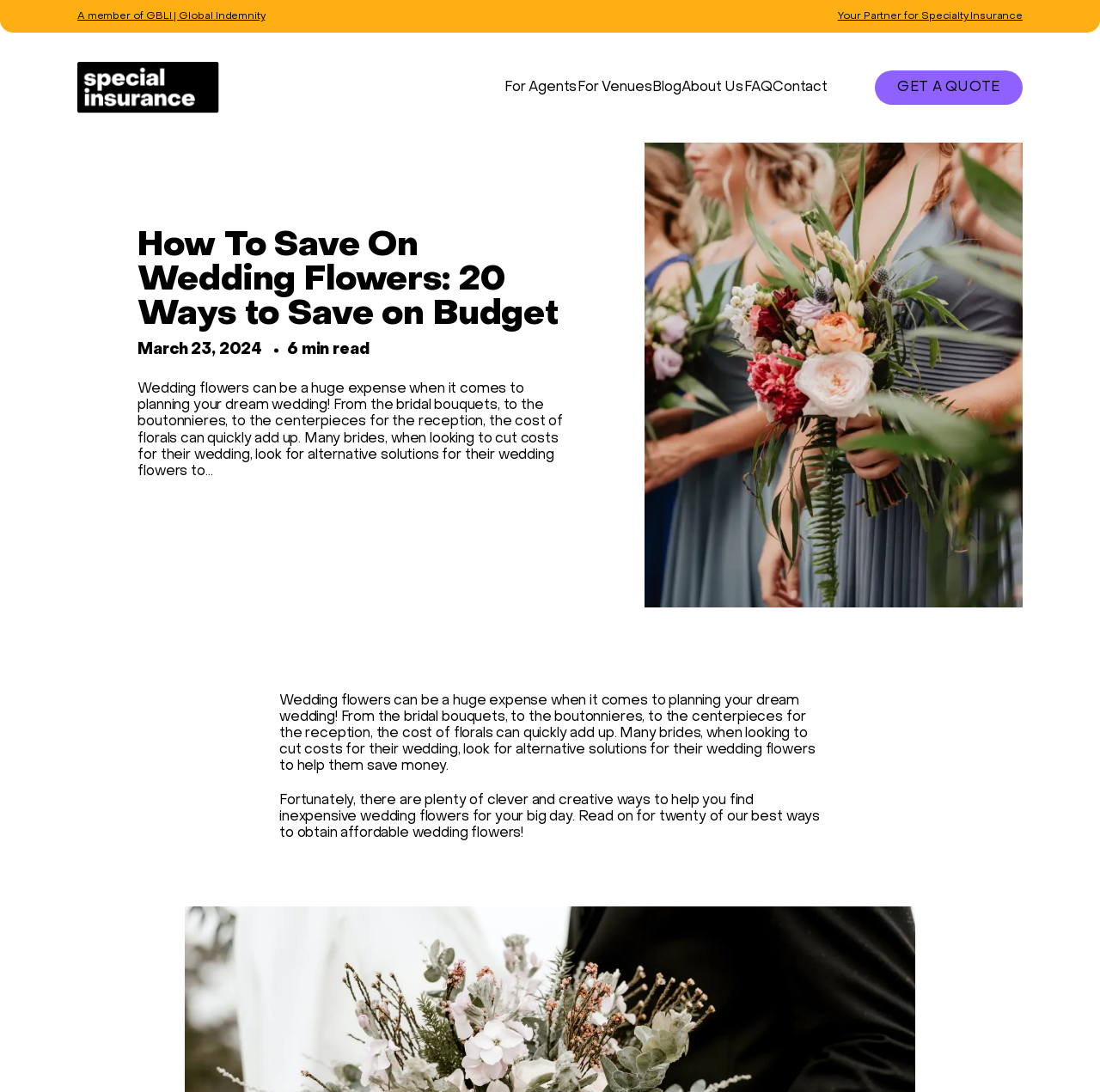Examine the image carefully and respond to the question with a detailed answer: 
What is the purpose of the article?

The purpose of the article is to provide ways to save on wedding flowers, which can be inferred from the content of the webpage that discusses twenty ways to obtain affordable wedding flowers.